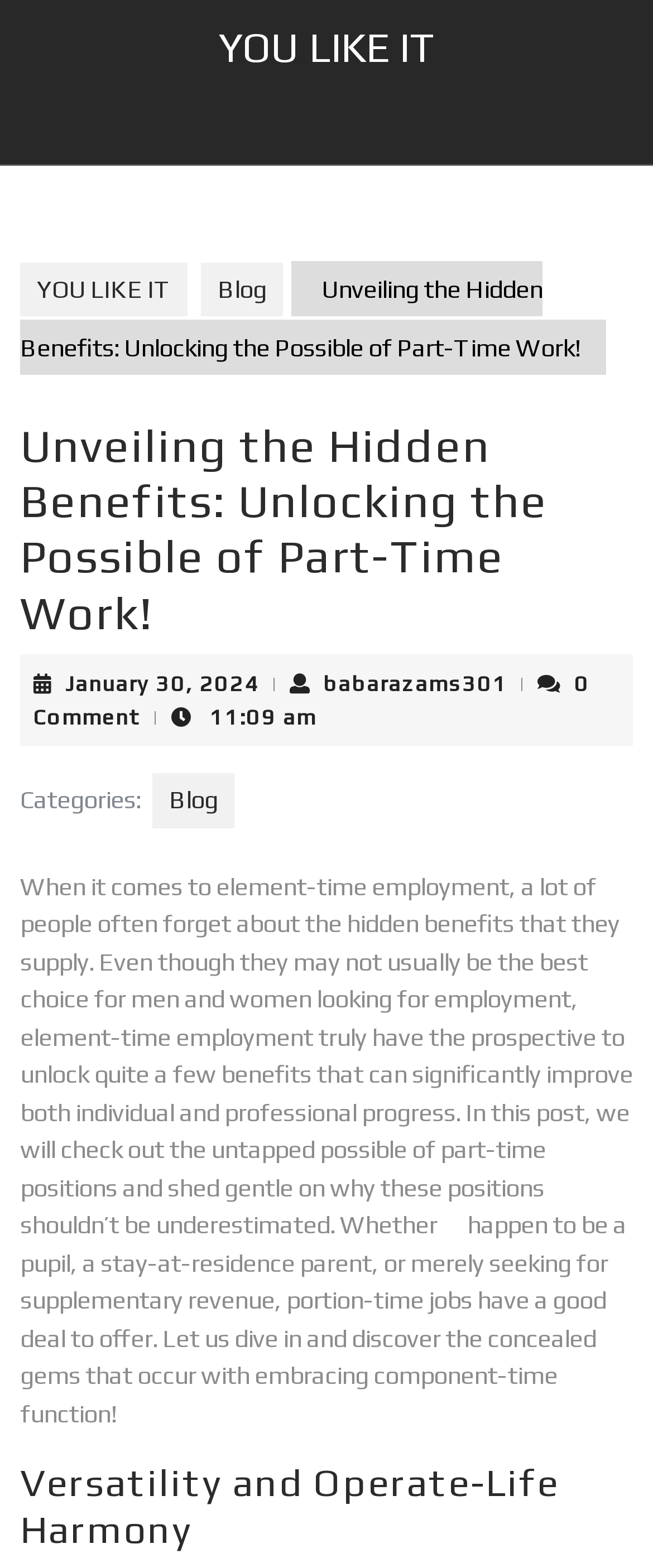Extract the bounding box coordinates for the UI element described by the text: "Blog". The coordinates should be in the form of [left, top, right, bottom] with values between 0 and 1.

[0.308, 0.167, 0.433, 0.202]